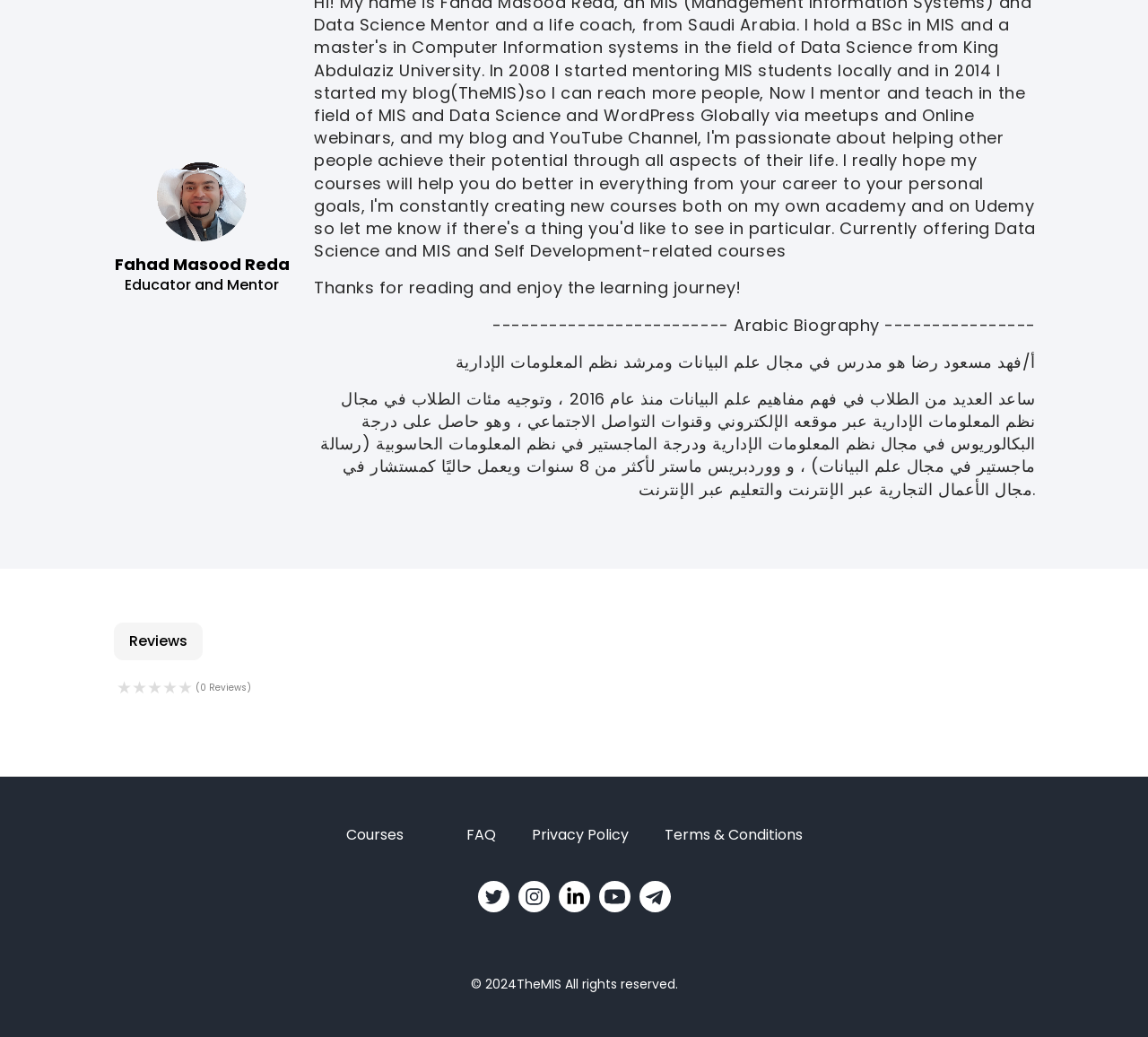Specify the bounding box coordinates for the region that must be clicked to perform the given instruction: "Visit TheMIS website".

[0.45, 0.94, 0.489, 0.957]